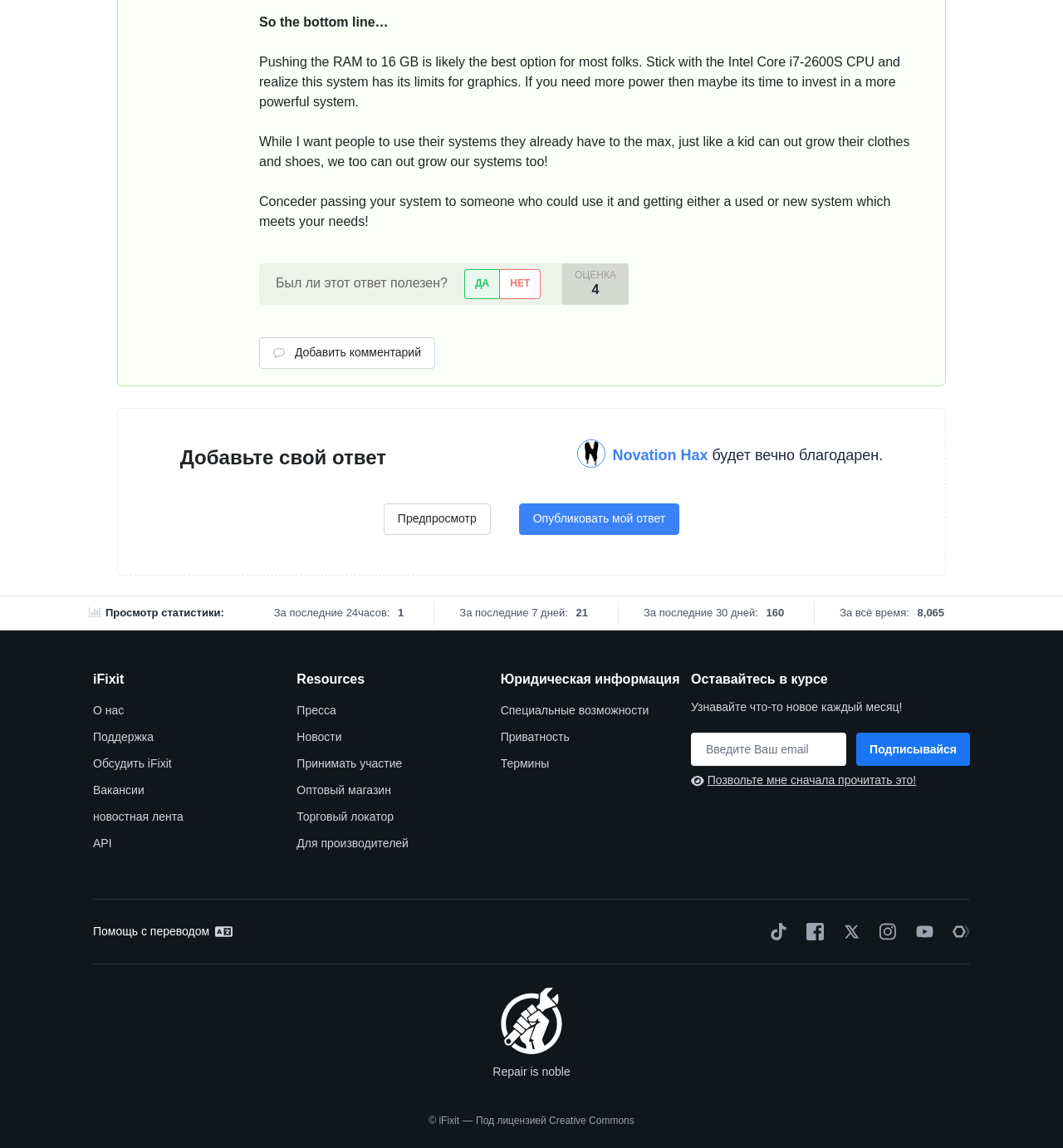Given the element description: "Под лицензией Creative Commons", predict the bounding box coordinates of this UI element. The coordinates must be four float numbers between 0 and 1, given as [left, top, right, bottom].

[0.448, 0.97, 0.597, 0.982]